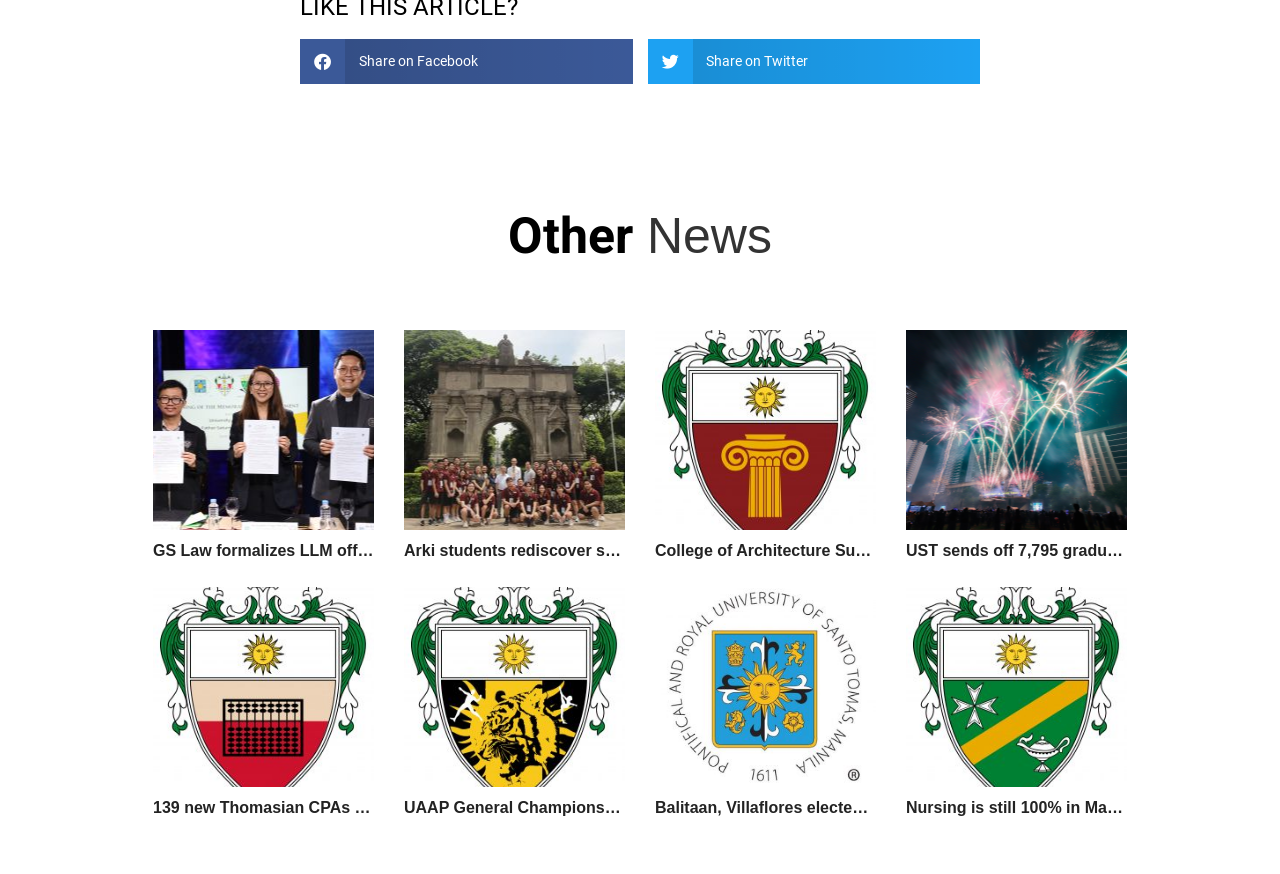Examine the image carefully and respond to the question with a detailed answer: 
What is the topic of the news heading 'Nursing is still 100% in May 2024 board exams, Nuguid is #4'?

The news heading 'Nursing is still 100% in May 2024 board exams, Nuguid is #4' suggests that the topic is related to the results of the May 2024 board exams, specifically in the field of Nursing.